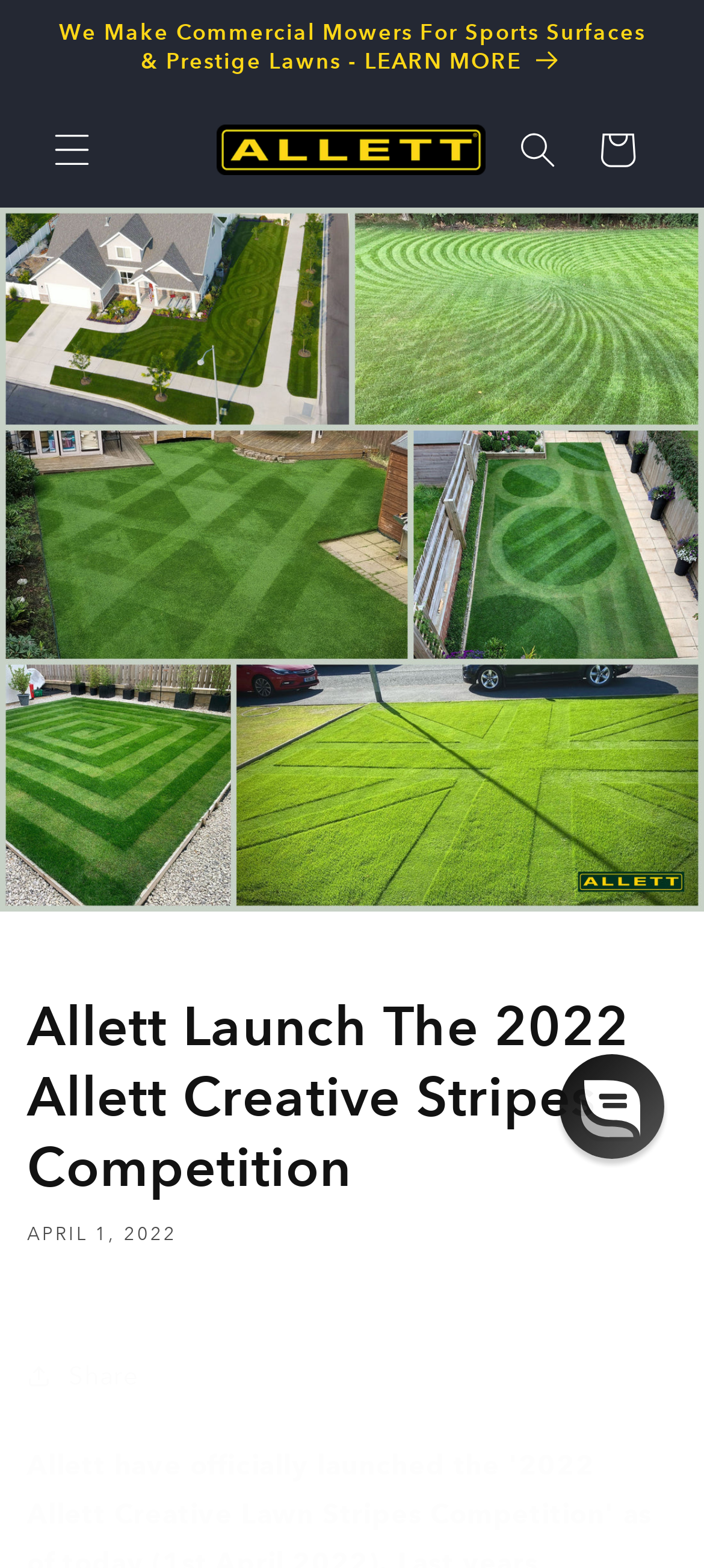With reference to the screenshot, provide a detailed response to the question below:
Is there a search function on the webpage?

I found the answer by looking at the top navigation section of the webpage, which contains a button labeled 'Search'. This button suggests that there is a search function available on the webpage.